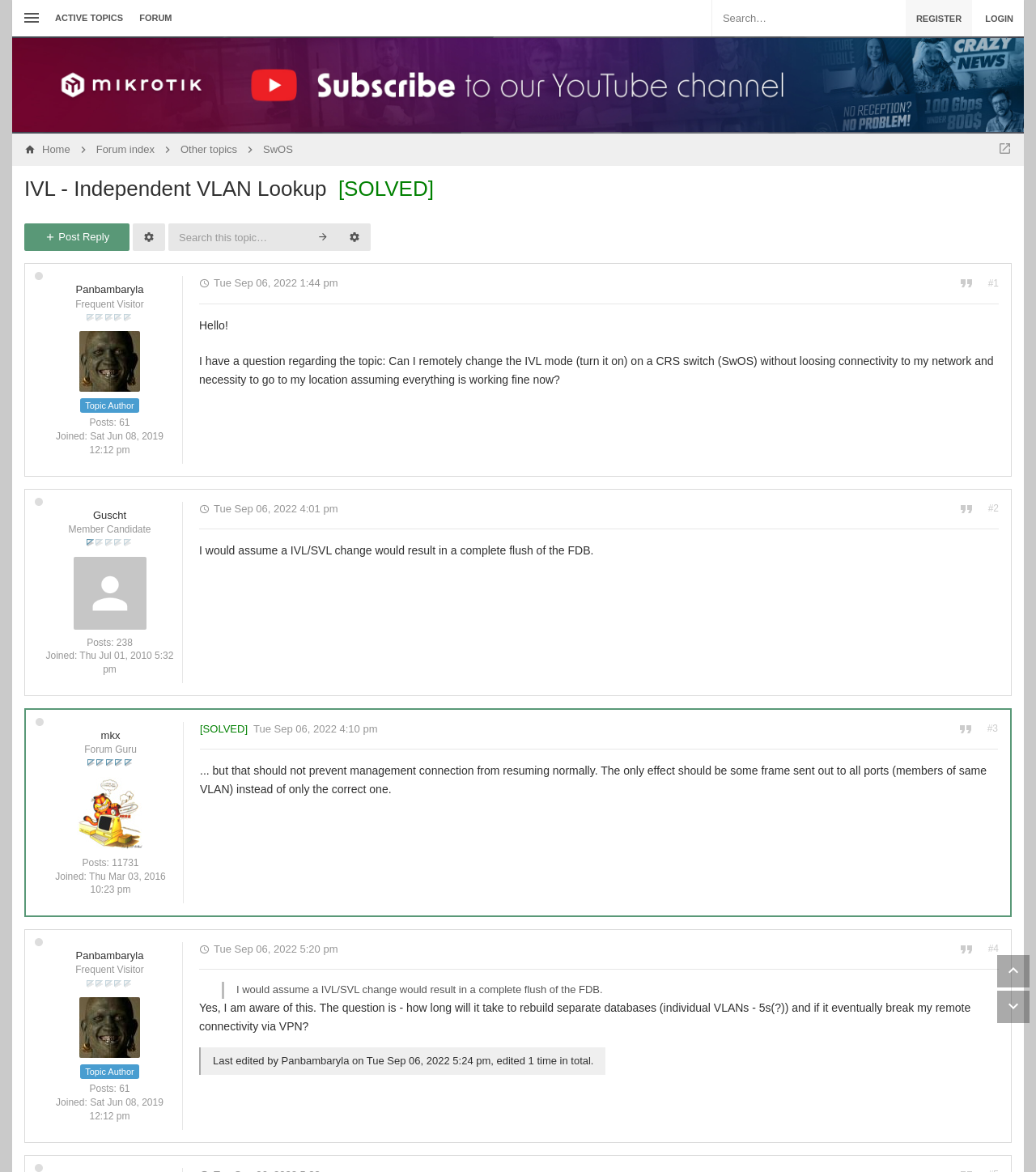Describe every aspect of the webpage in a detailed manner.

The webpage is about a forum discussion on IVL (Independent VLAN Lookup) and MikroTik. At the top, there is a menubar with links to "Quick links", "ACTIVE TOPICS", "FORUM", and a search box. On the right side of the menubar, there are links to "REGISTER" and "LOGIN". 

Below the menubar, there is a table with a link to "MikroTik App" and an image of the app. To the right of this table, there are links to "Home", "Forum index", "Other topics", and "SwOS". 

The main content of the webpage is a discussion thread. The thread title is "IVL - Independent VLAN Lookup [SOLVED]" and it has a link to the topic. Below the title, there are links to "Post Reply" and "Topic tools", as well as a search box to search within the topic. 

The discussion thread has three posts. The first post is from "Panbambaryla" and it asks a question about remotely changing the IVL mode on a CRS switch (SwOS) without losing connectivity to the network. The post has a user avatar and some information about the user, including their title "Frequent Visitor" and the number of posts they have made.

The second post is from "Guscht" and it responds to the question. The post has a user avatar and some information about the user, including their title "Member Candidate" and the number of posts they have made.

The third post is from "mkx" and it also responds to the question. The post has a user avatar and some information about the user, including their title "Forum Guru" and the number of posts they have made.

Each post has a timestamp and a link to the post number. There are also some navigation links at the bottom of the page to move to the next or previous post.